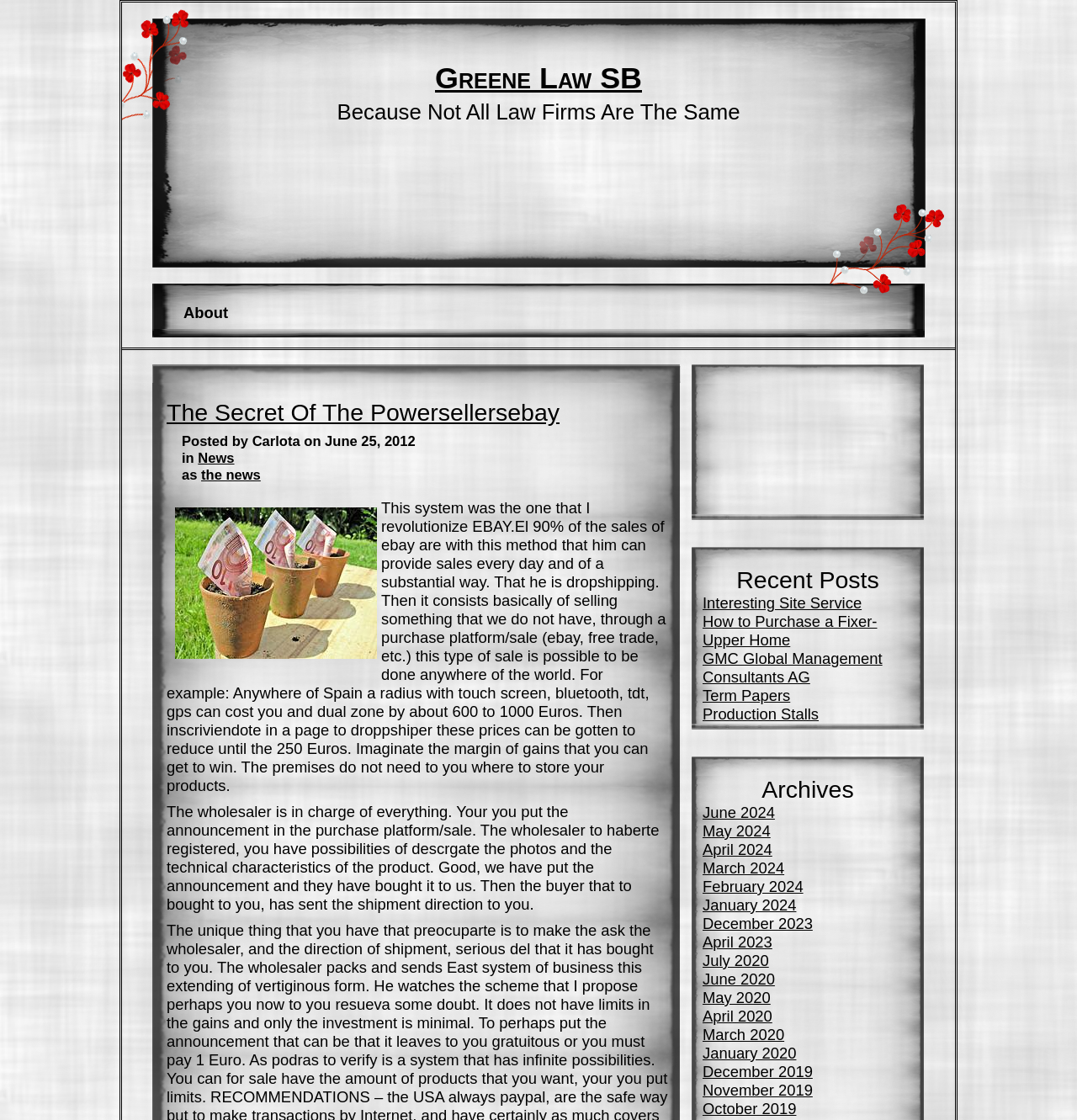Identify the bounding box coordinates of the area that should be clicked in order to complete the given instruction: "Explore the 'Recent Posts' section". The bounding box coordinates should be four float numbers between 0 and 1, i.e., [left, top, right, bottom].

[0.652, 0.506, 0.848, 0.53]